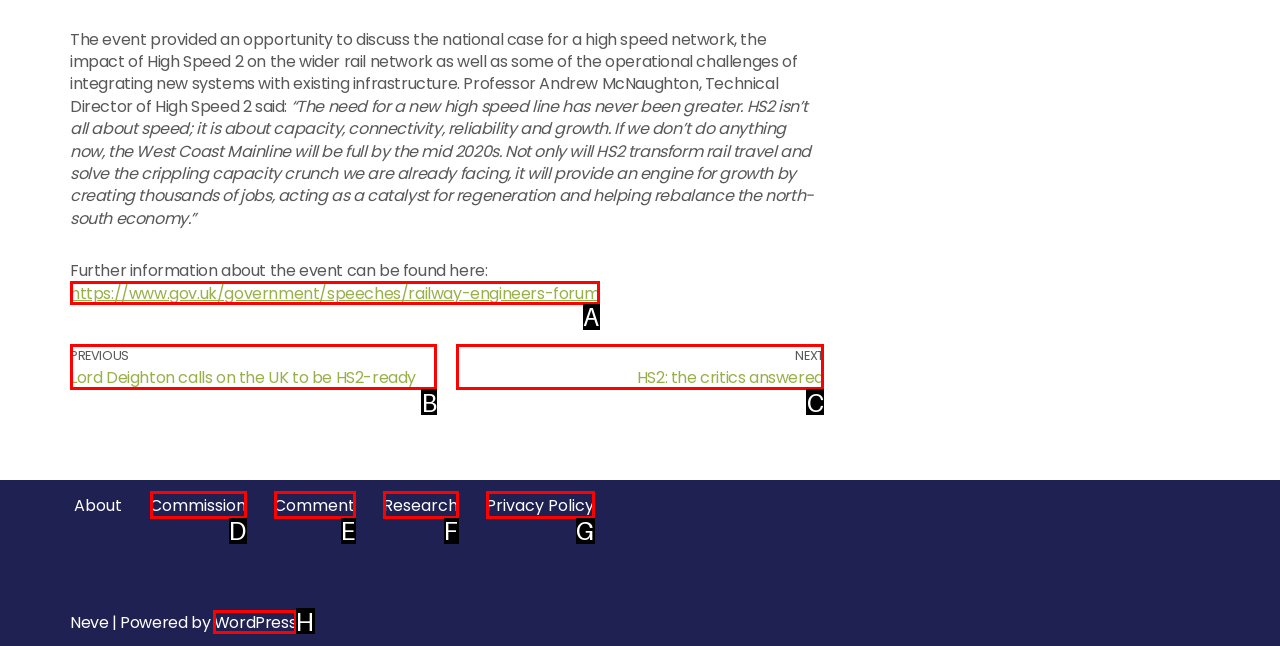Determine which element should be clicked for this task: Read more about the Railway Engineers Forum
Answer with the letter of the selected option.

A